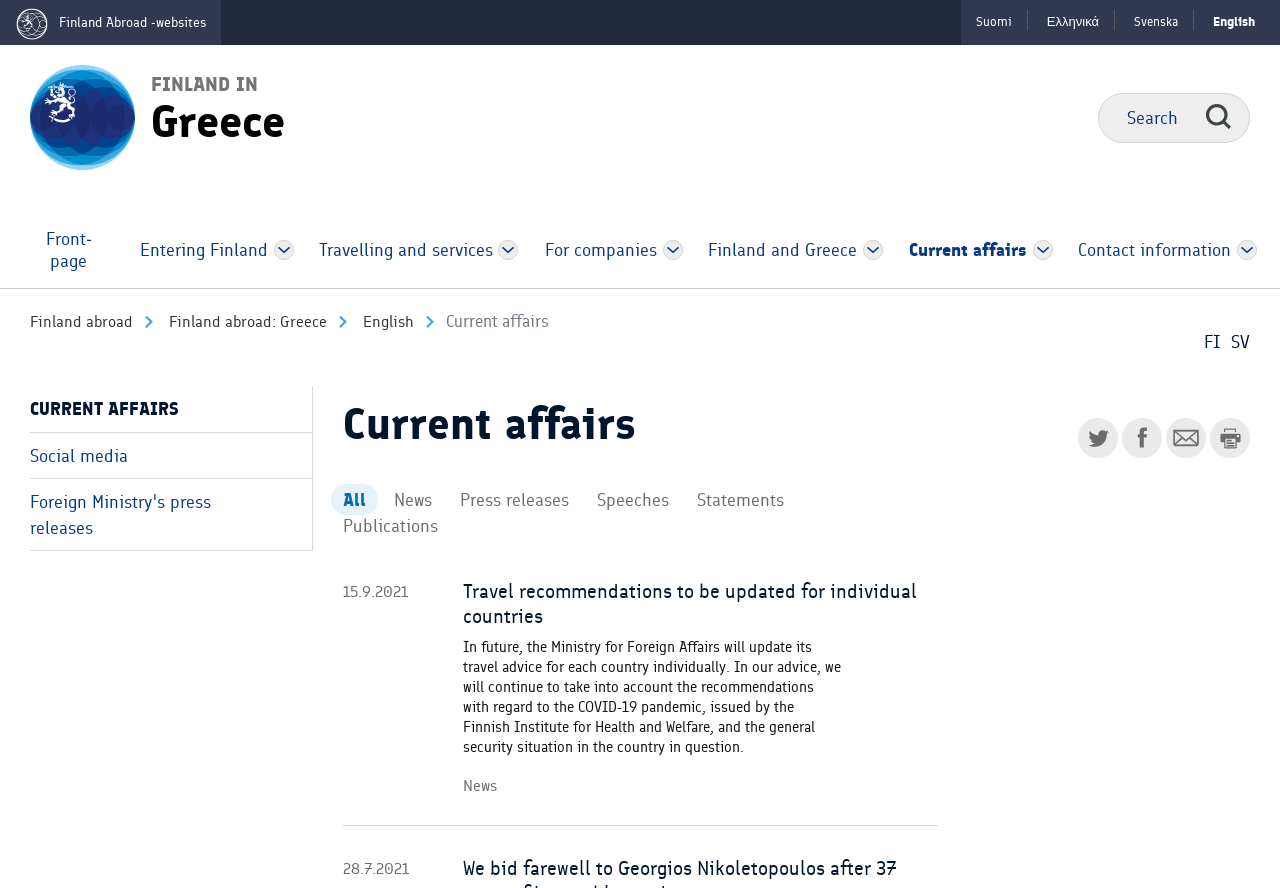Provide the bounding box coordinates, formatted as (top-left x, top-left y, bottom-right x, bottom-right y), with all values being floating point numbers between 0 and 1. Identify the bounding box of the UI element that matches the description: Finland abroad: Greece

[0.129, 0.35, 0.255, 0.374]